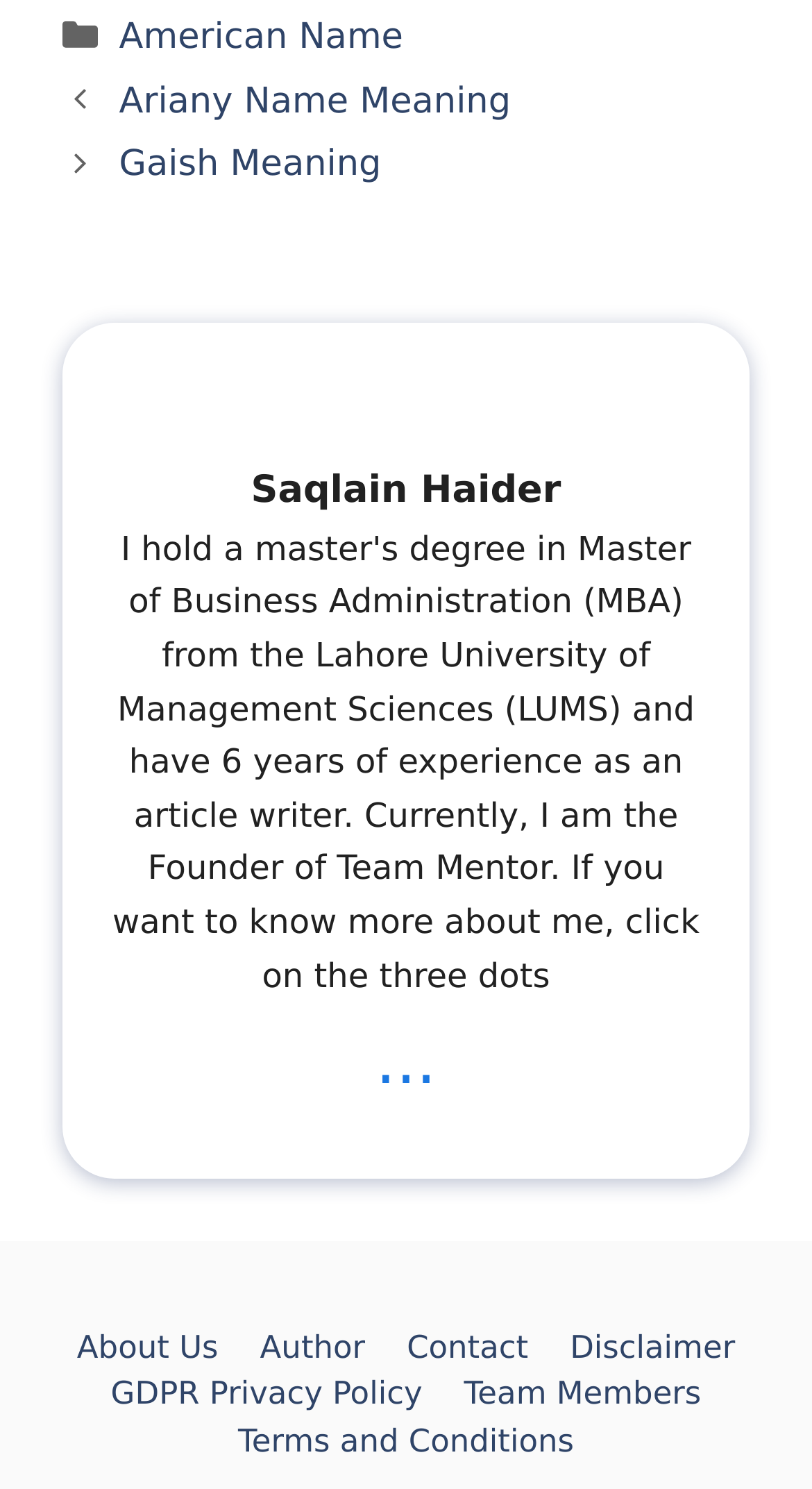Locate the UI element described by American Name in the provided webpage screenshot. Return the bounding box coordinates in the format (top-left x, top-left y, bottom-right x, bottom-right y), ensuring all values are between 0 and 1.

[0.147, 0.012, 0.497, 0.04]